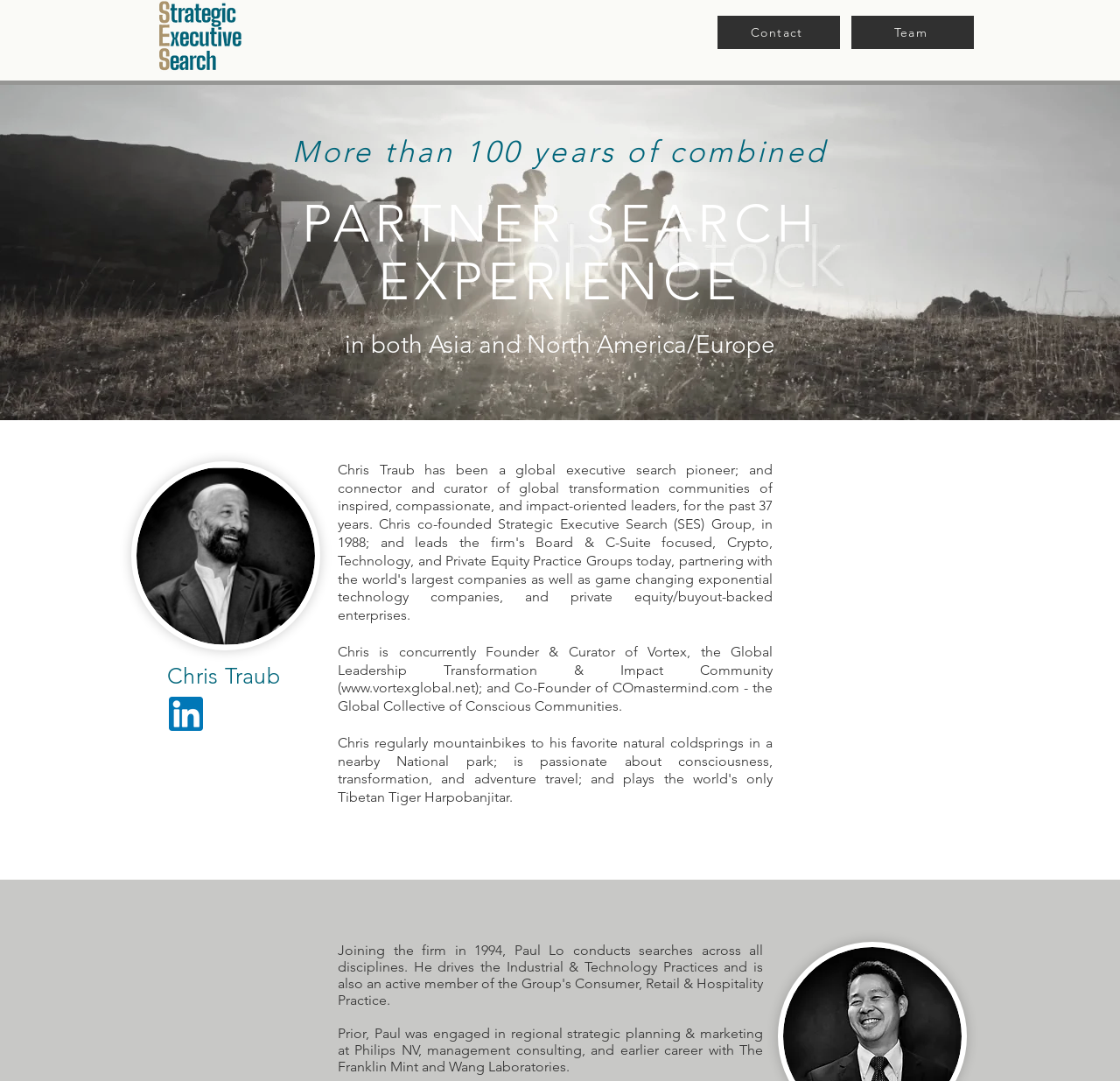What is Chris Traub's profession?
Could you answer the question with a detailed and thorough explanation?

Chris Traub's profession is mentioned as Founder & Curator of Vortex, the Global Leadership Transformation & Impact Community, and Co-Founder of COmastermind.com.